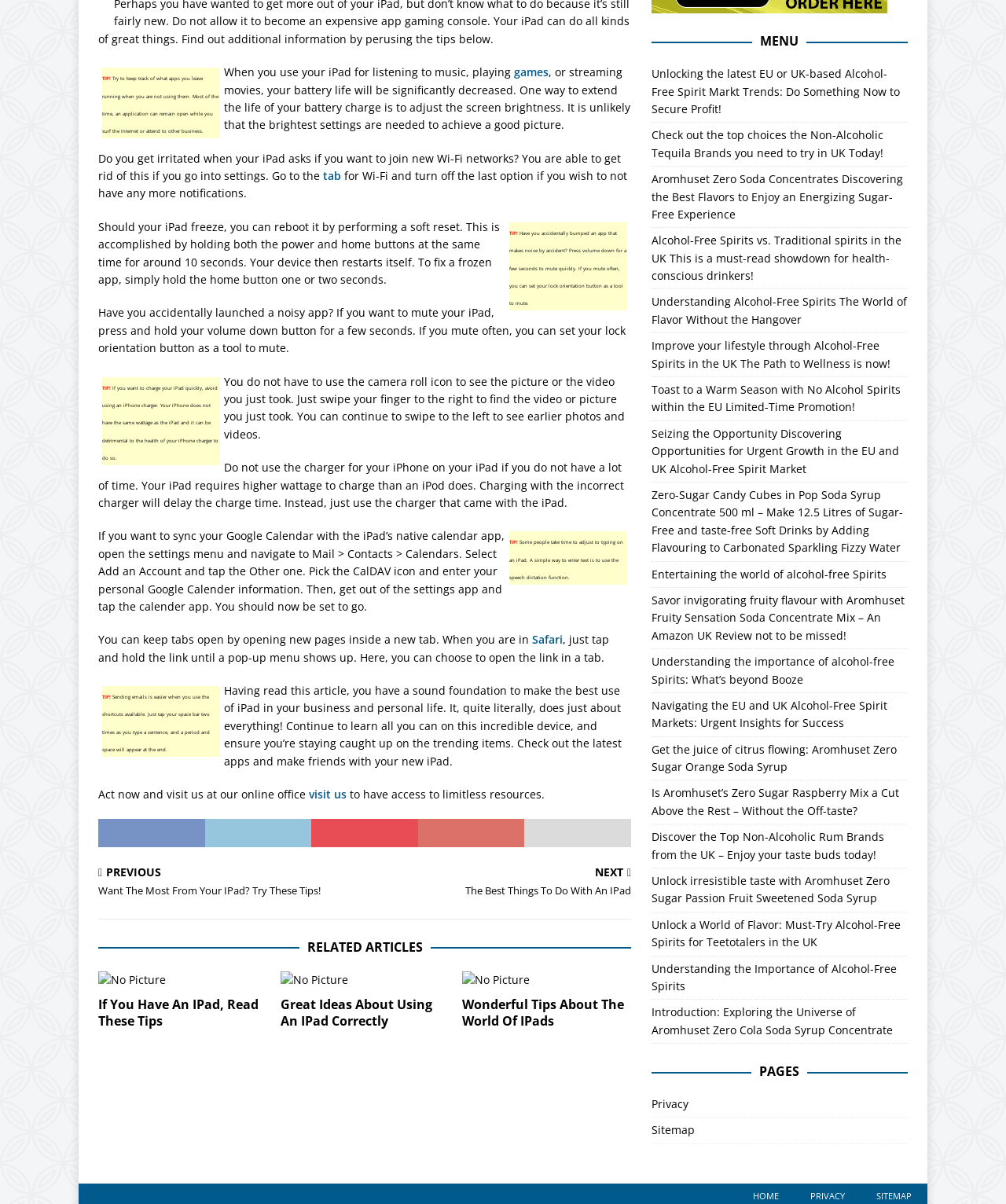Identify the bounding box for the element characterized by the following description: "Privacy".

None